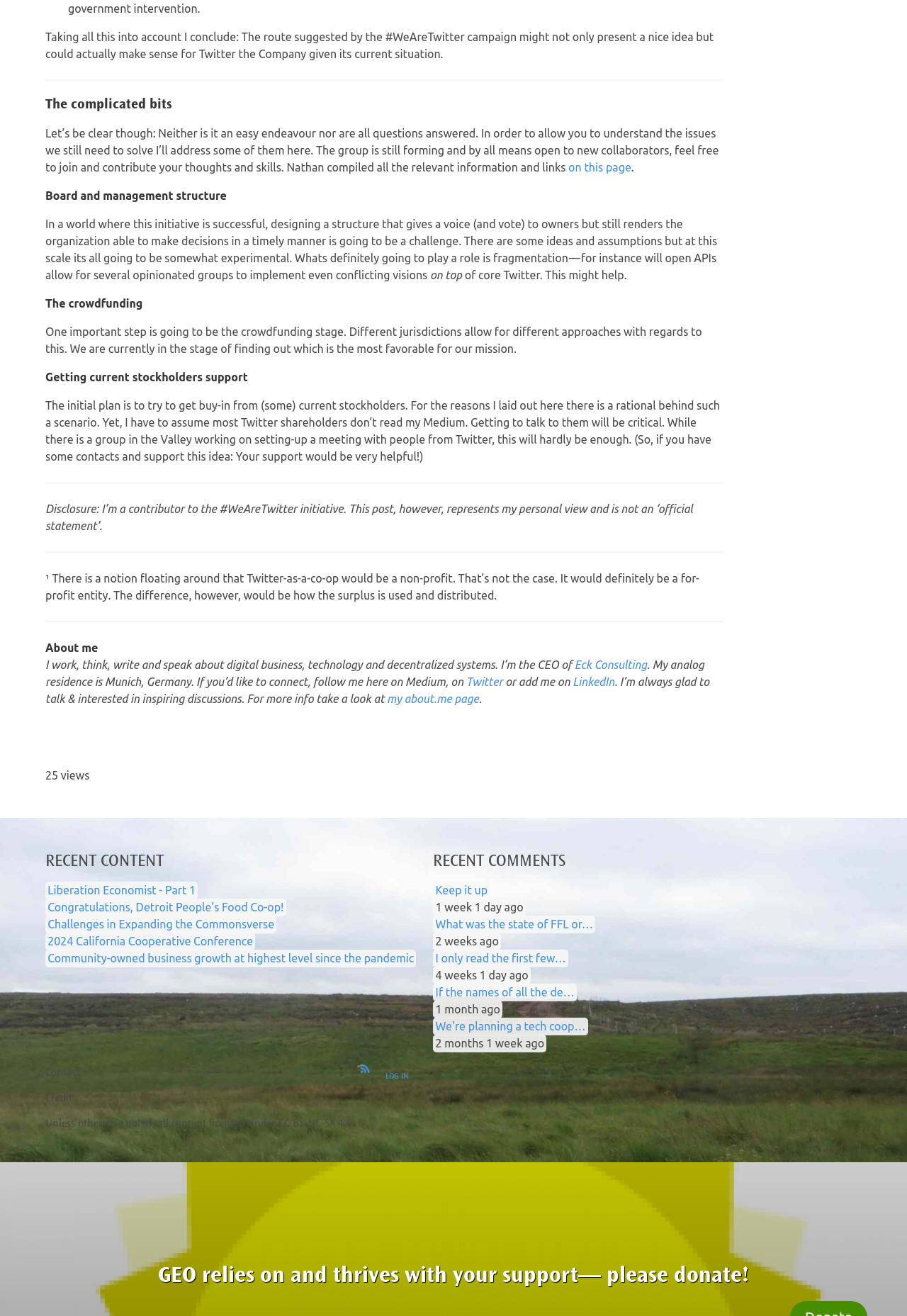What is the author's occupation?
Using the image, answer in one word or phrase.

CEO of Eck Consulting